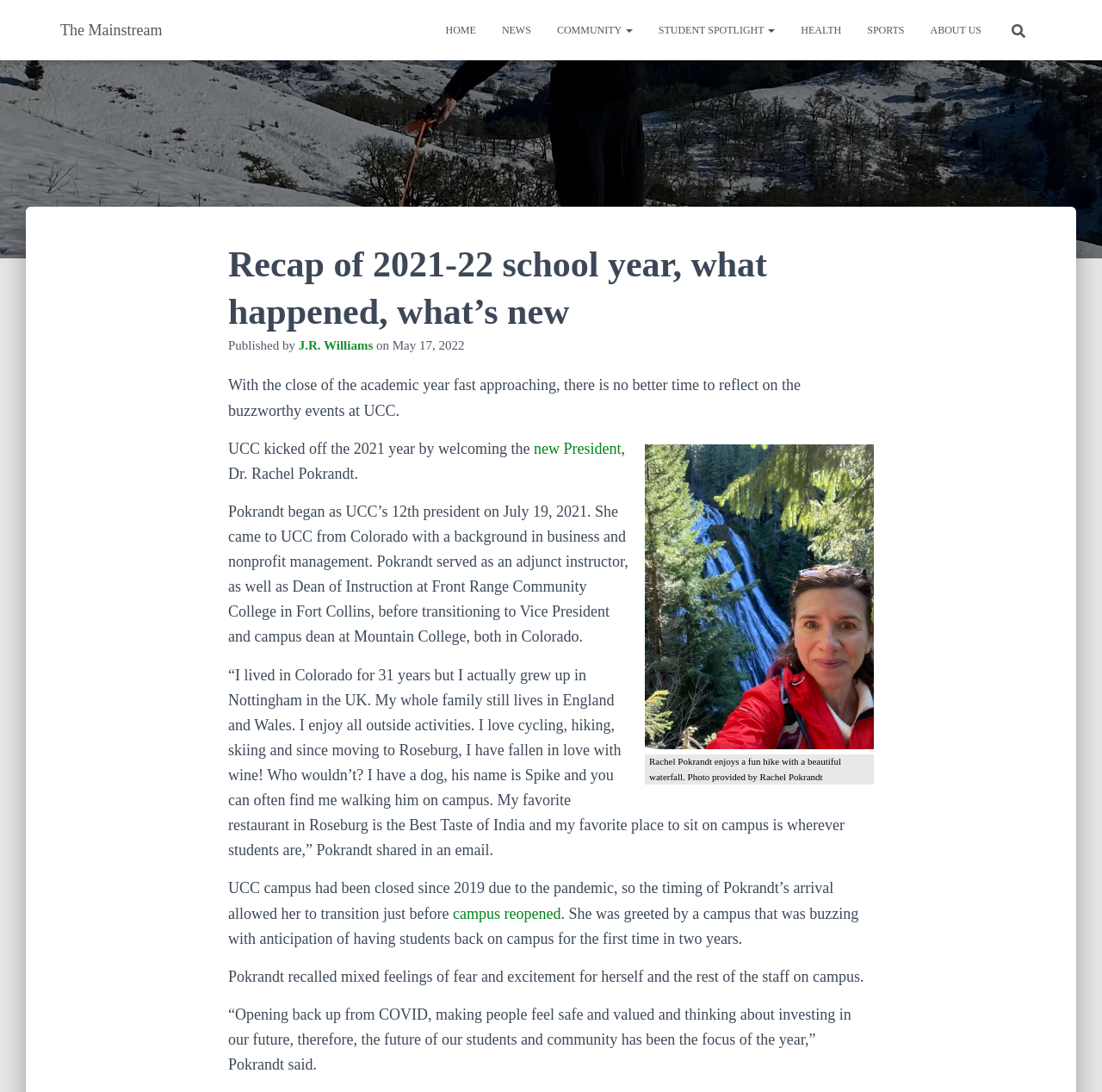Determine and generate the text content of the webpage's headline.

Recap of 2021-22 school year, what happened, what’s new